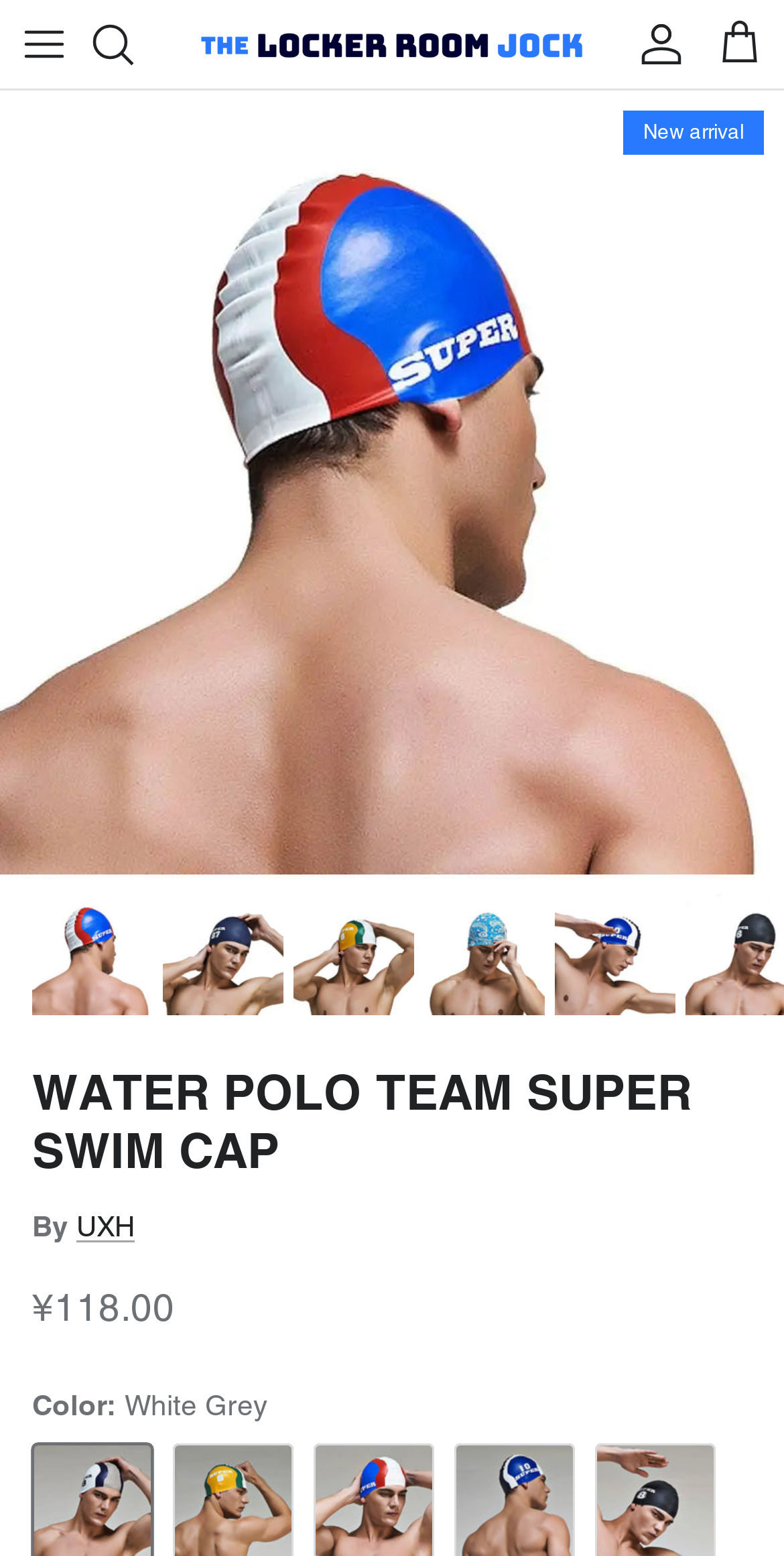Utilize the details in the image to thoroughly answer the following question: What is the brand of the Water Polo Team Super Swim Cap?

I found the brand of the Water Polo Team Super Swim Cap on the webpage, which is UXH, located next to the 'By' label.